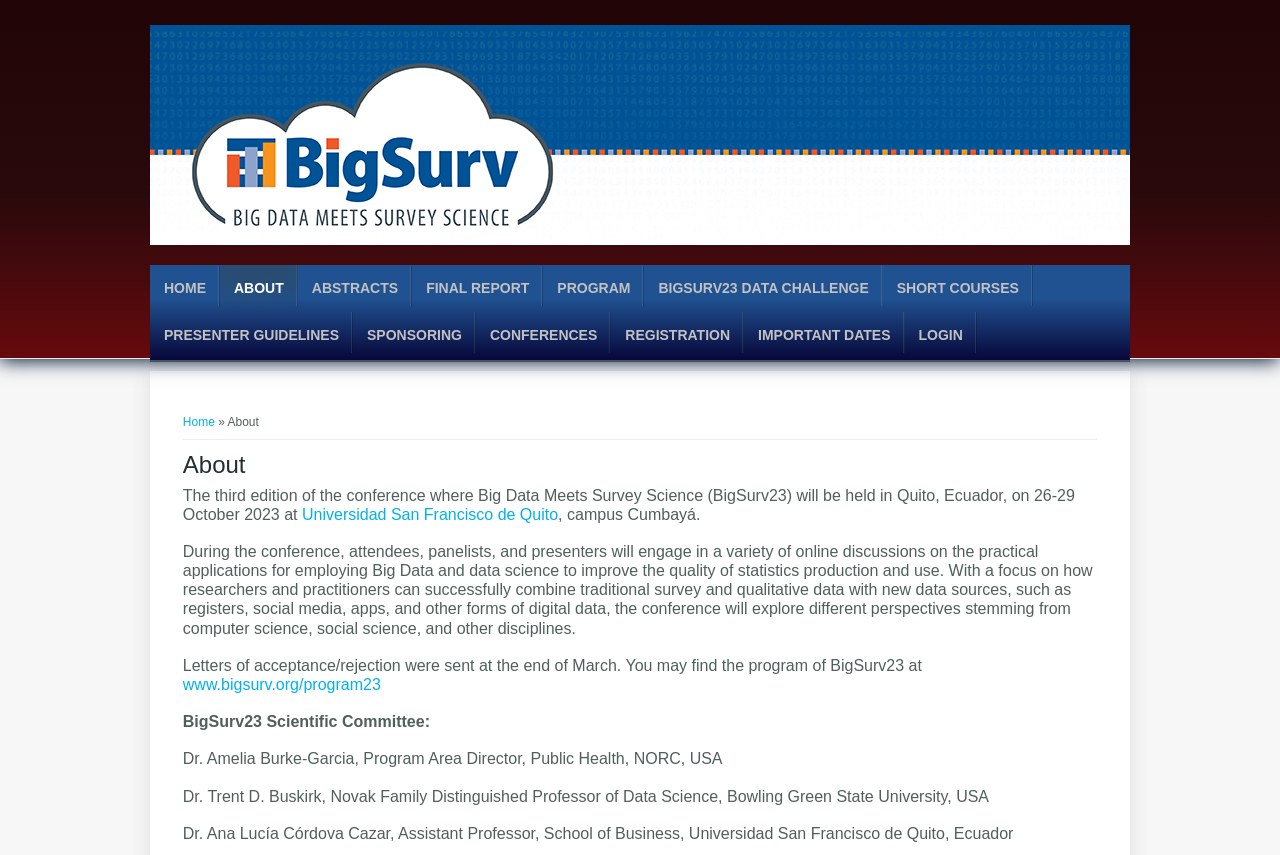Find the bounding box of the UI element described as follows: "BigSurv23 Data Challenge".

[0.503, 0.31, 0.69, 0.365]